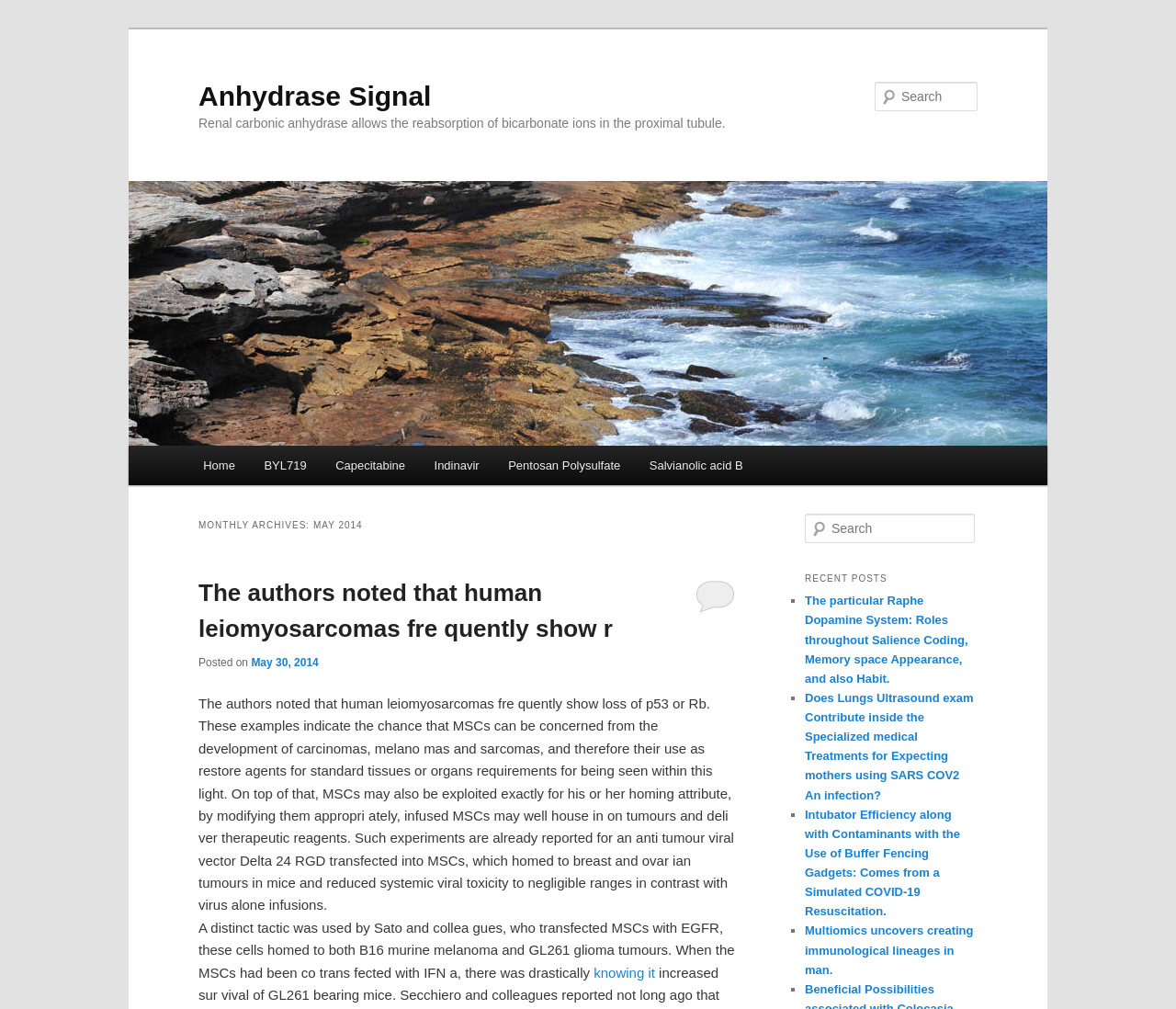Identify the bounding box coordinates of the region I need to click to complete this instruction: "Search for a keyword".

[0.744, 0.081, 0.831, 0.11]